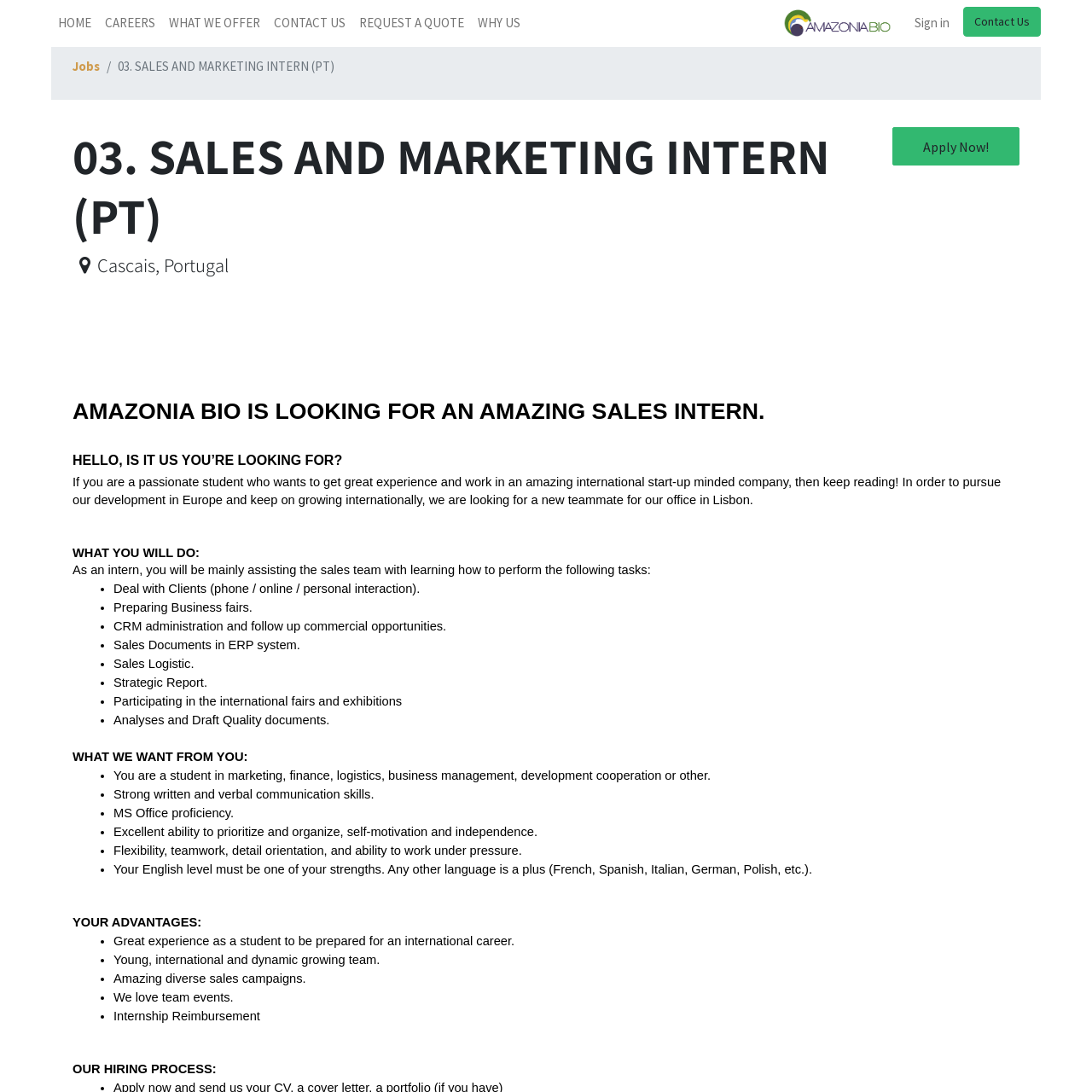Identify the coordinates of the bounding box for the element that must be clicked to accomplish the instruction: "Click the 'Sign in' link".

[0.831, 0.006, 0.876, 0.036]